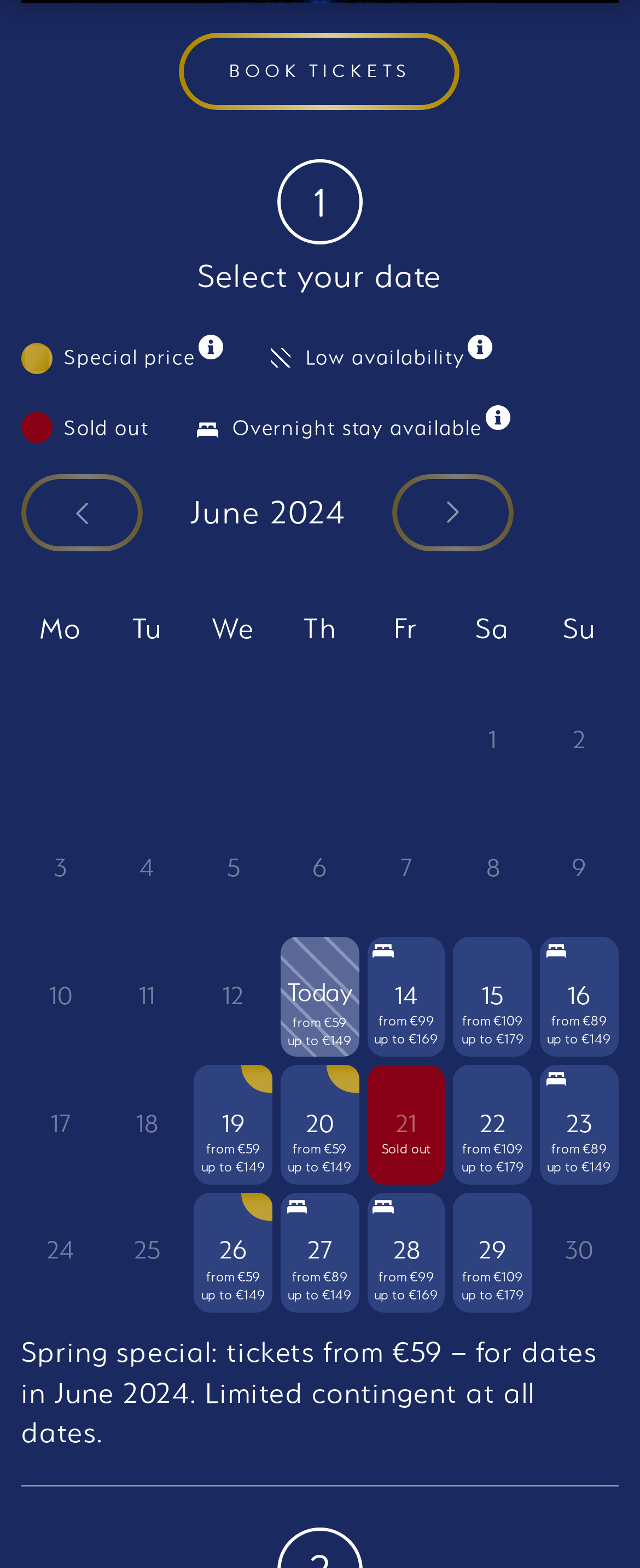Locate the bounding box coordinates of the clickable element to fulfill the following instruction: "View today's ticket prices". Provide the coordinates as four float numbers between 0 and 1 in the format [left, top, right, bottom].

[0.439, 0.598, 0.561, 0.674]